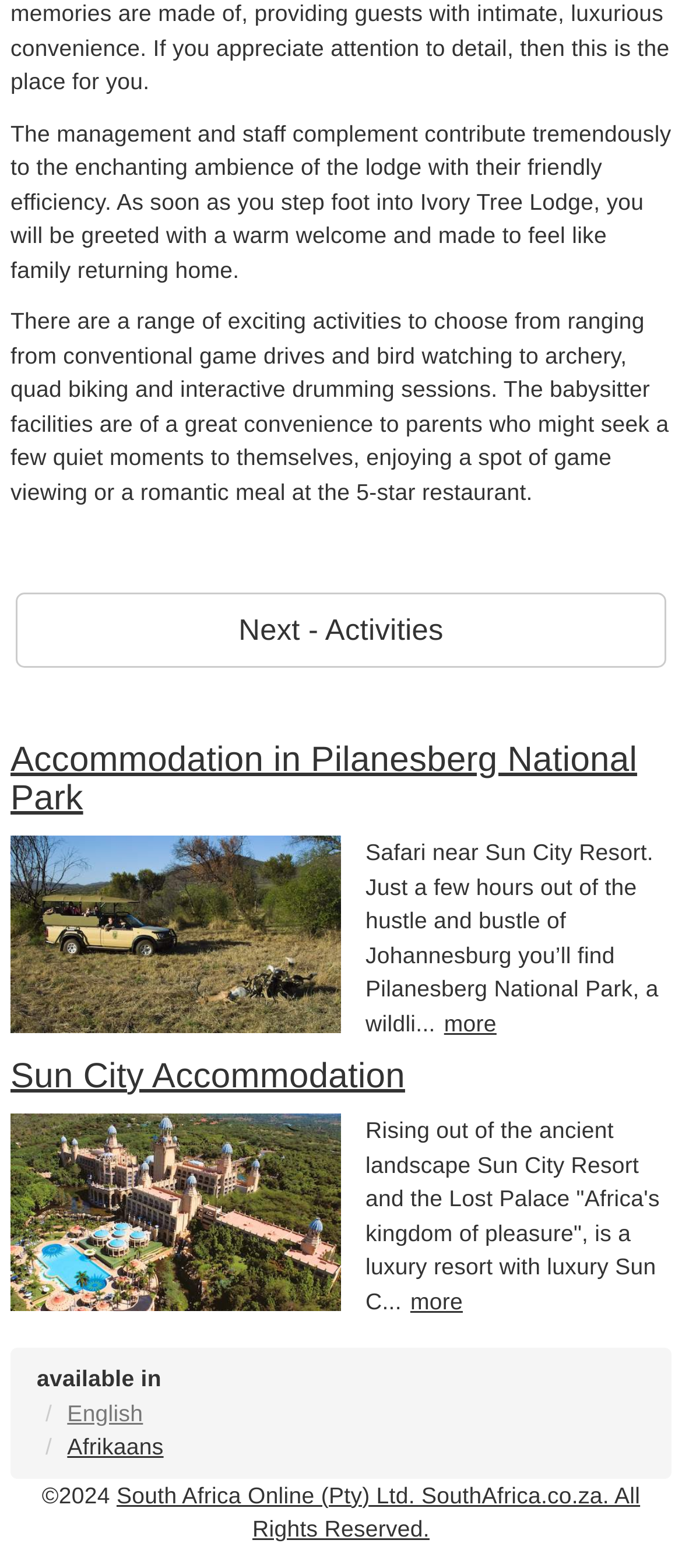Use a single word or phrase to answer the question: 
What activities are available at Ivory Tree Lodge?

Game drives, bird watching, archery, quad biking, interactive drumming sessions